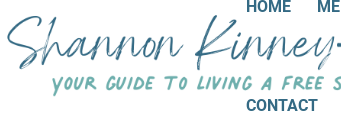What is the tone of the overall aesthetic?
Look at the image and respond with a one-word or short-phrase answer.

Elegant, warm, and creative